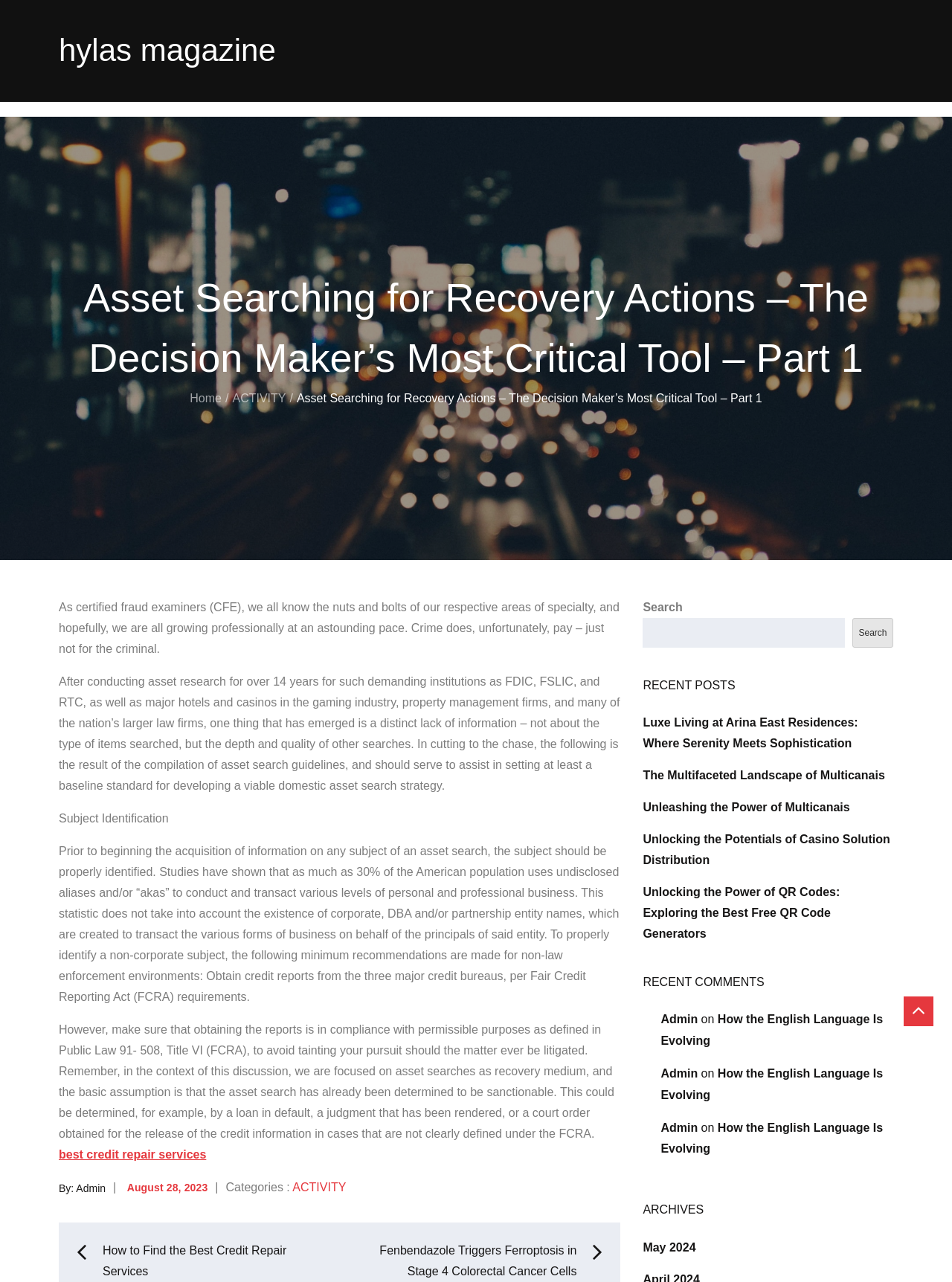Use a single word or phrase to respond to the question:
What is the topic of the article?

Asset Searching for Recovery Actions